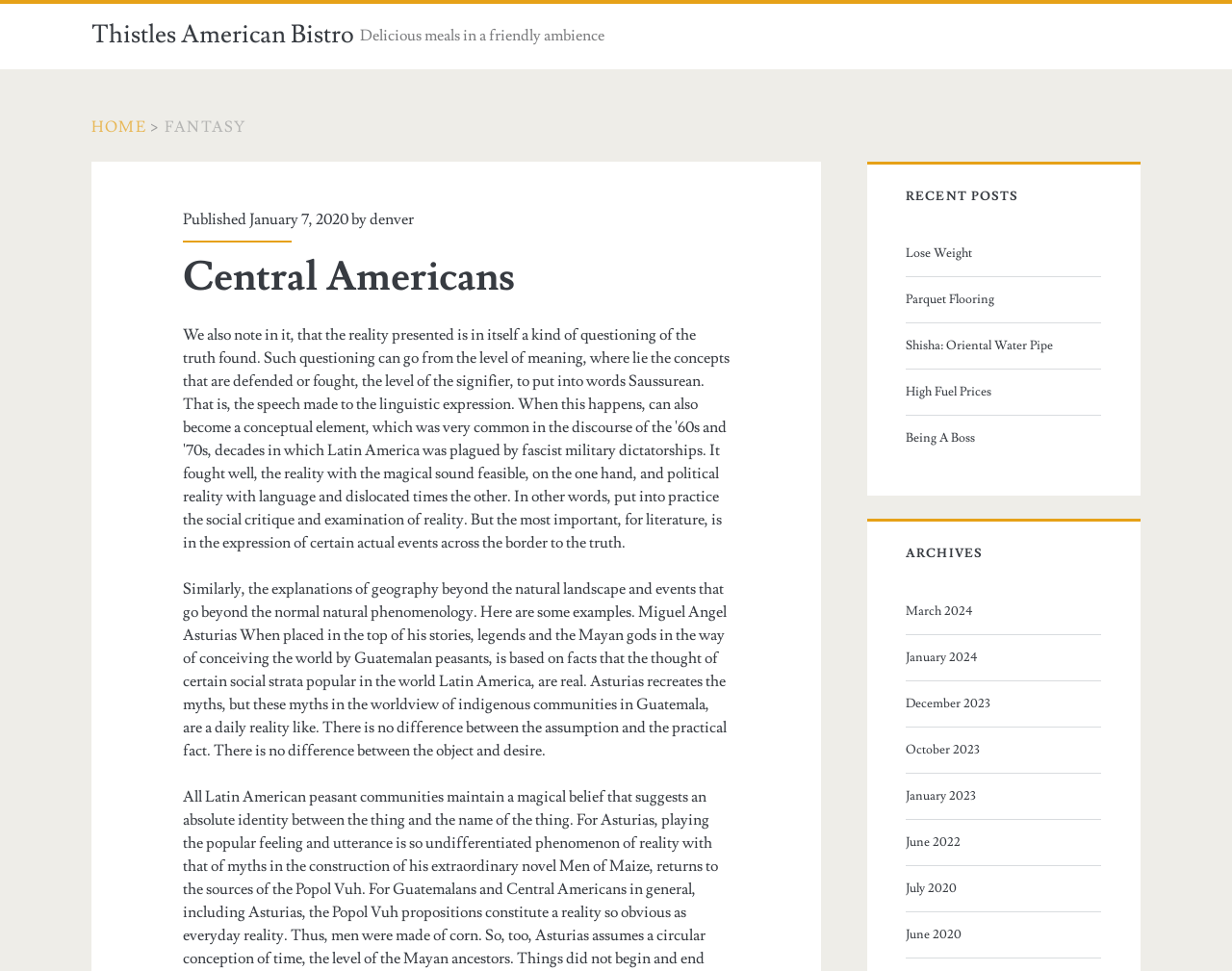What is the name of the bistro?
Based on the visual, give a brief answer using one word or a short phrase.

Thistles American Bistro